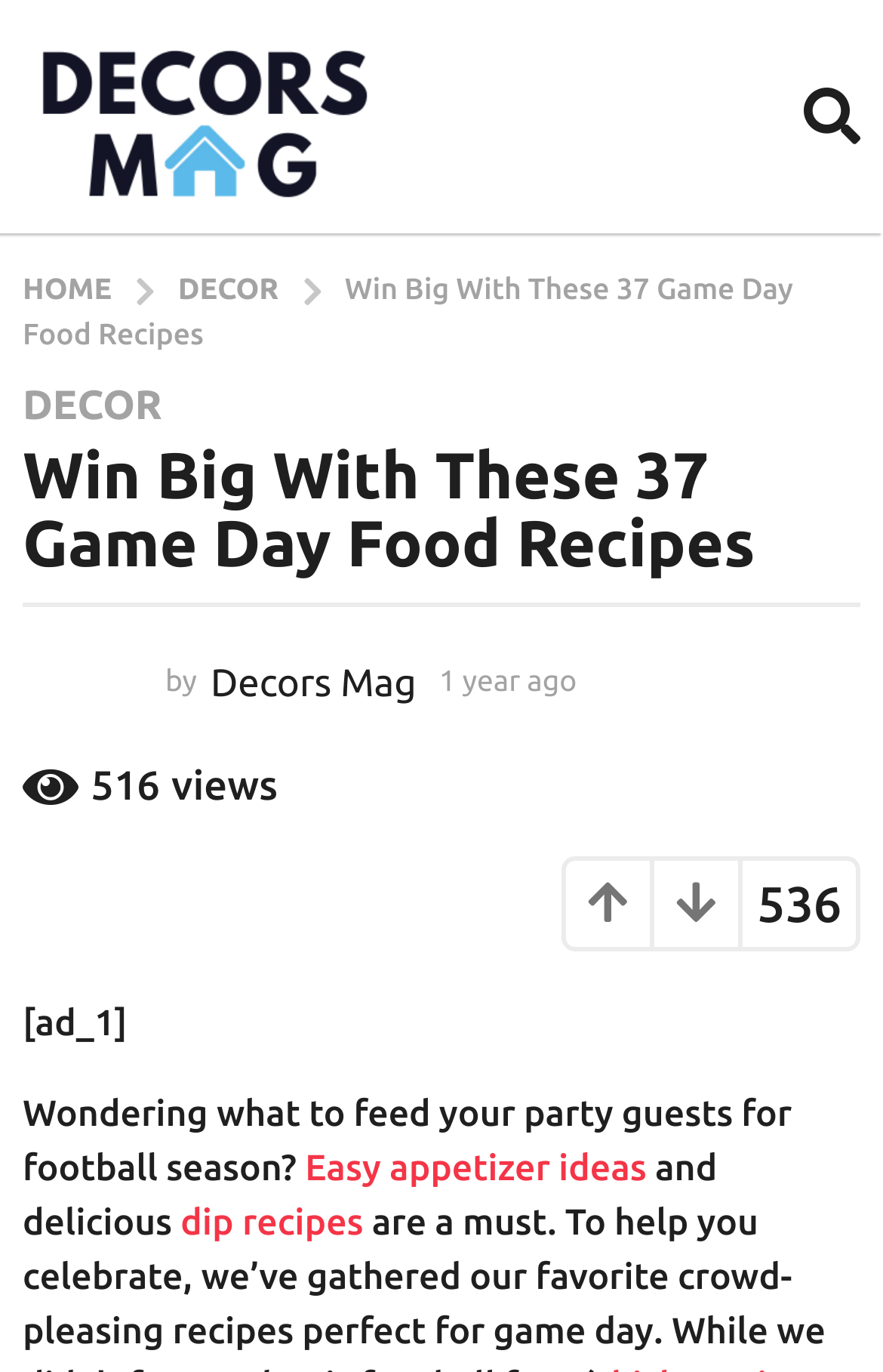Based on the image, provide a detailed and complete answer to the question: 
What is the category of the blog post?

The category of the blog post can be determined by looking at the breadcrumb navigation section, which shows the links 'HOME', 'DECOR', and 'Win Big With These 37 Game Day Food Recipes'. The 'DECOR' link is highlighted, indicating that the current blog post belongs to this category.